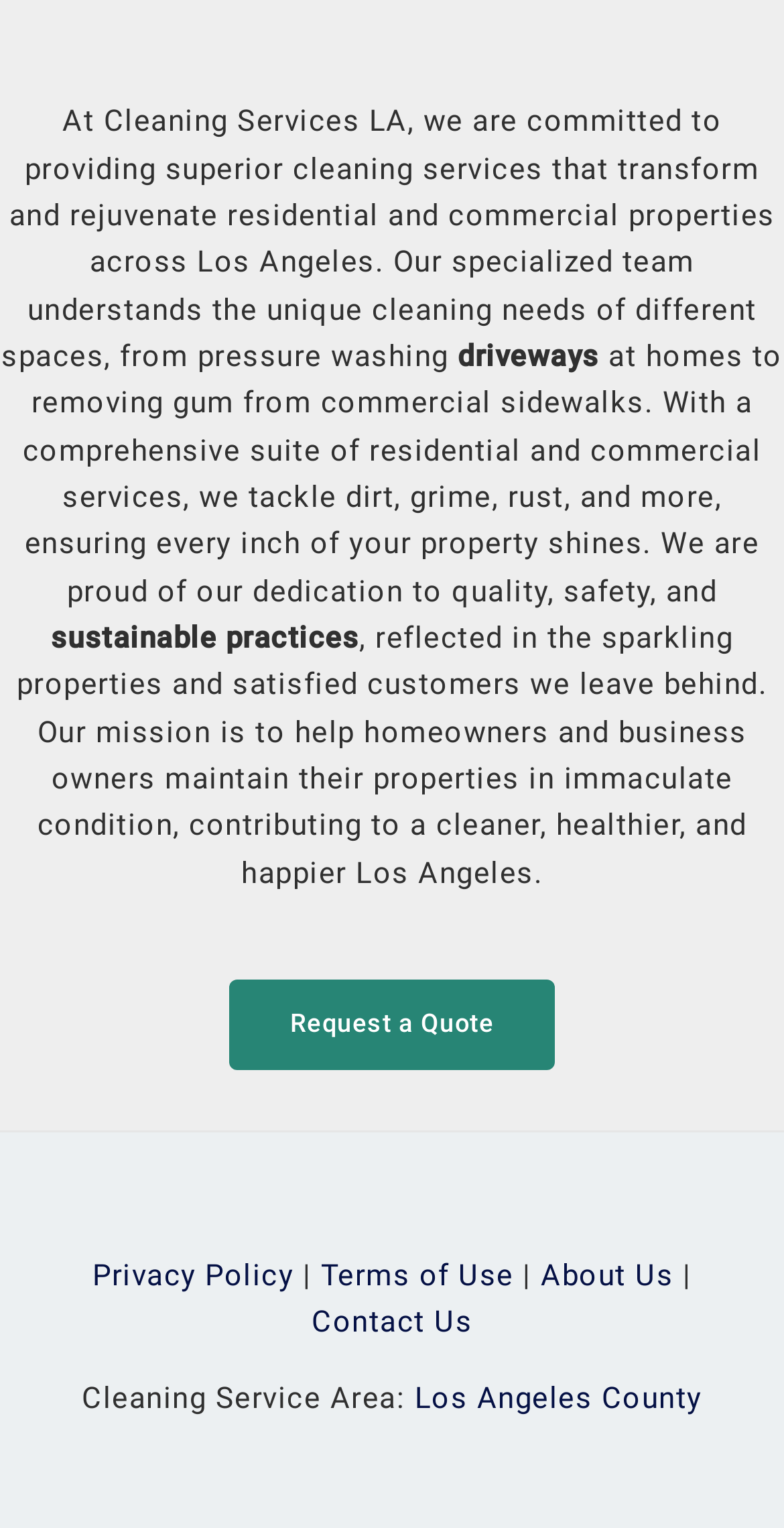Kindly provide the bounding box coordinates of the section you need to click on to fulfill the given instruction: "Read about the company".

[0.678, 0.822, 0.859, 0.846]